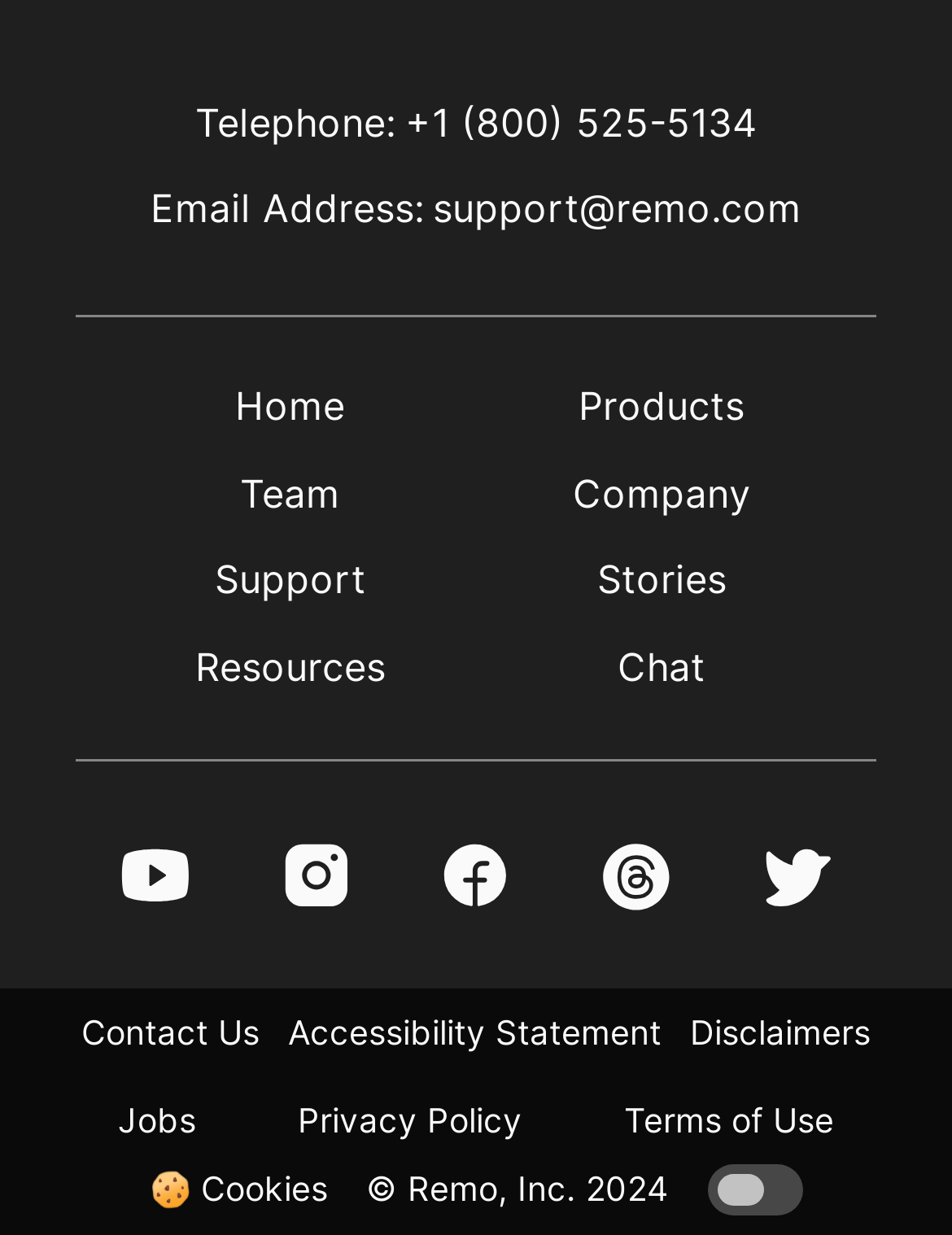Locate the bounding box of the user interface element based on this description: "Stories".

[0.51, 0.444, 0.88, 0.499]